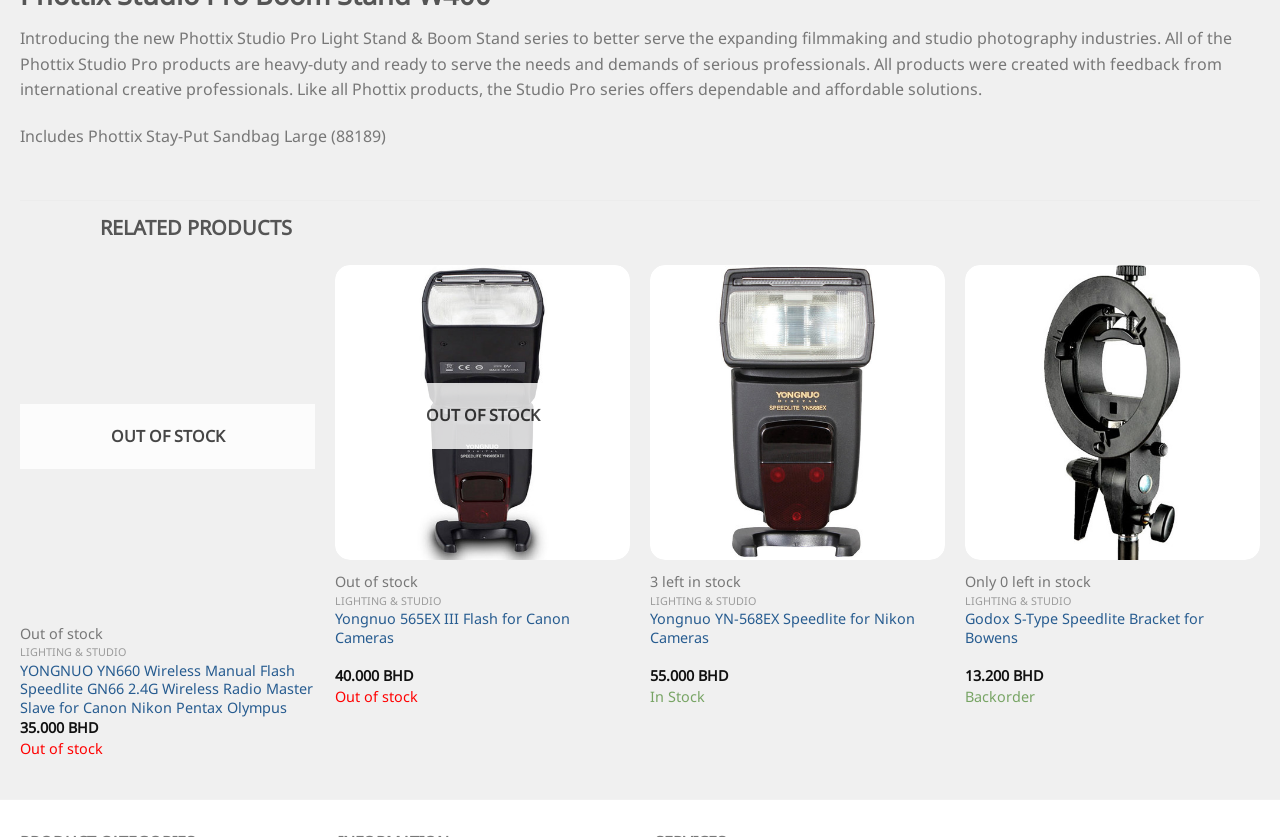Indicate the bounding box coordinates of the clickable region to achieve the following instruction: "View product details."

[0.015, 0.732, 0.246, 0.773]